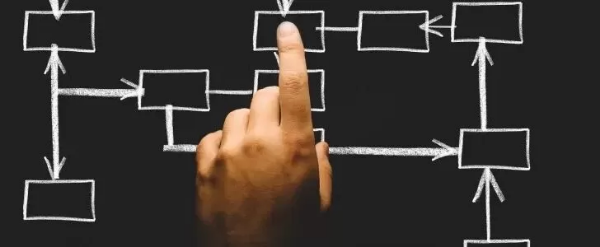Elaborate on the contents of the image in great detail.

The image features a hand pointing at a flowchart drawn in white chalk on a blackboard background. The flowchart consists of multiple rectangular boxes connected by arrows, illustrating a structured process or decision-making pathway. This visual representation highlights the importance of guidance in understanding complex systems or workflows, making it a useful tool in educational and professional contexts. The hand suggests an active engagement with the information, indicating that the viewer is invited to explore and interact with the concepts presented in the flowchart.